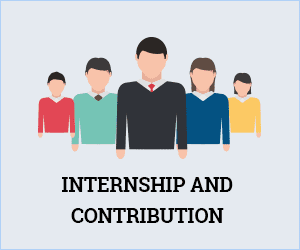What is the theme suggested by the bold text?
Please elaborate on the answer to the question with detailed information.

The bold text reads 'INTERNSHIP AND CONTRIBUTION', which suggests a theme focused on engagement, learning opportunities, and the significance of collective contributions within an organization or community.